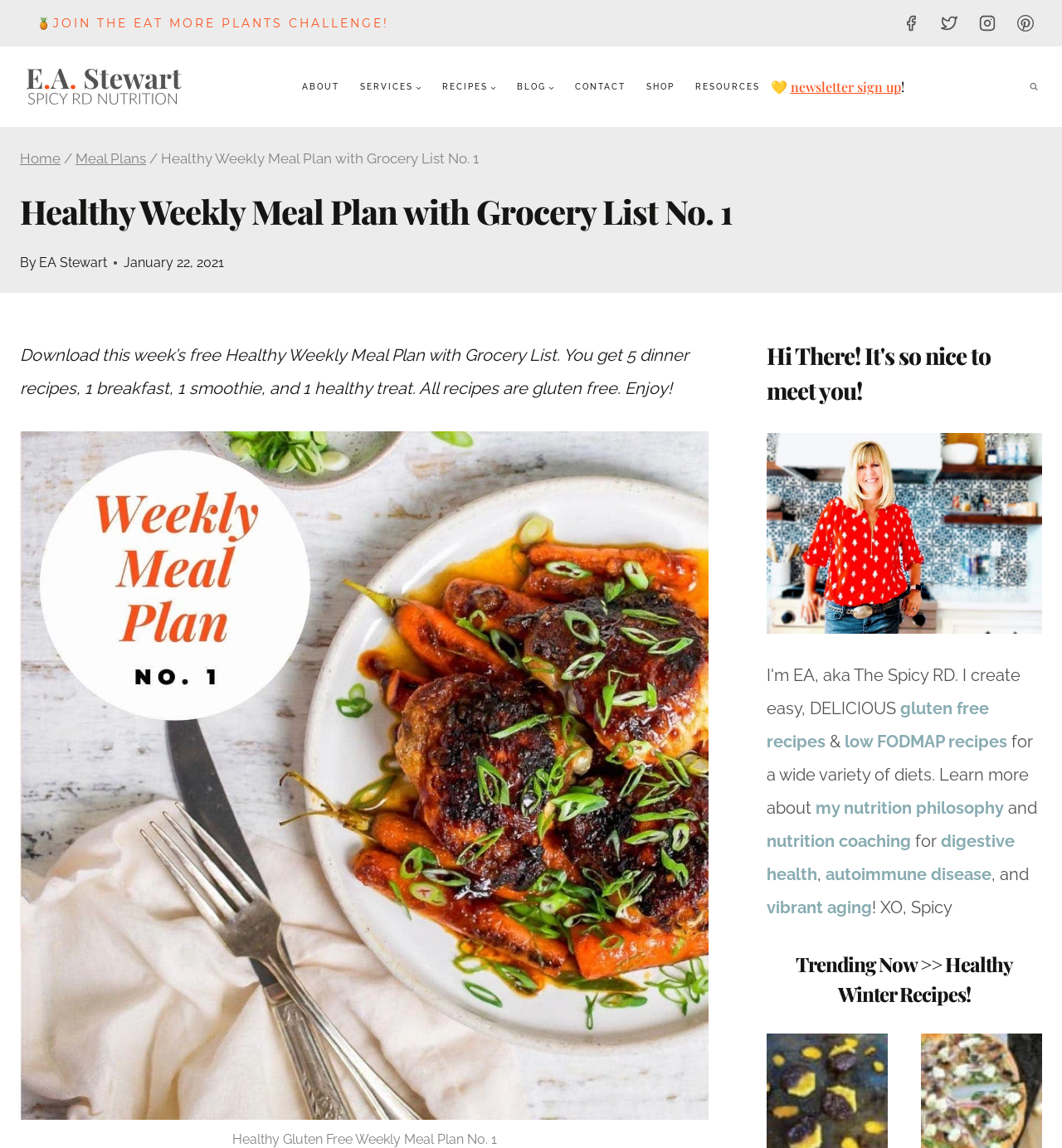Find and extract the text of the primary heading on the webpage.

Healthy Weekly Meal Plan with Grocery List No. 1